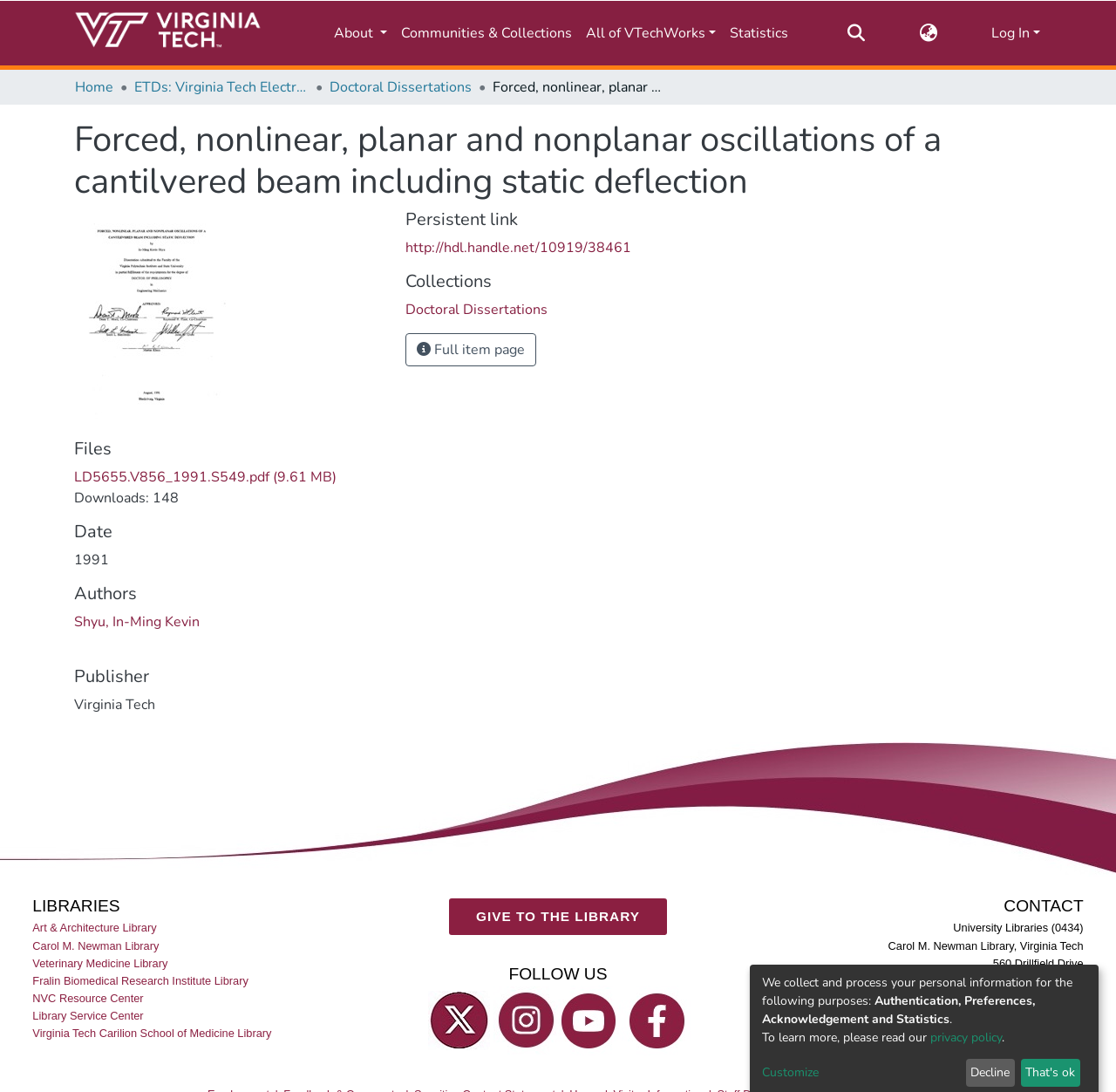Please find the bounding box for the UI element described by: "Veterinary Medicine Library".

[0.029, 0.874, 0.152, 0.89]